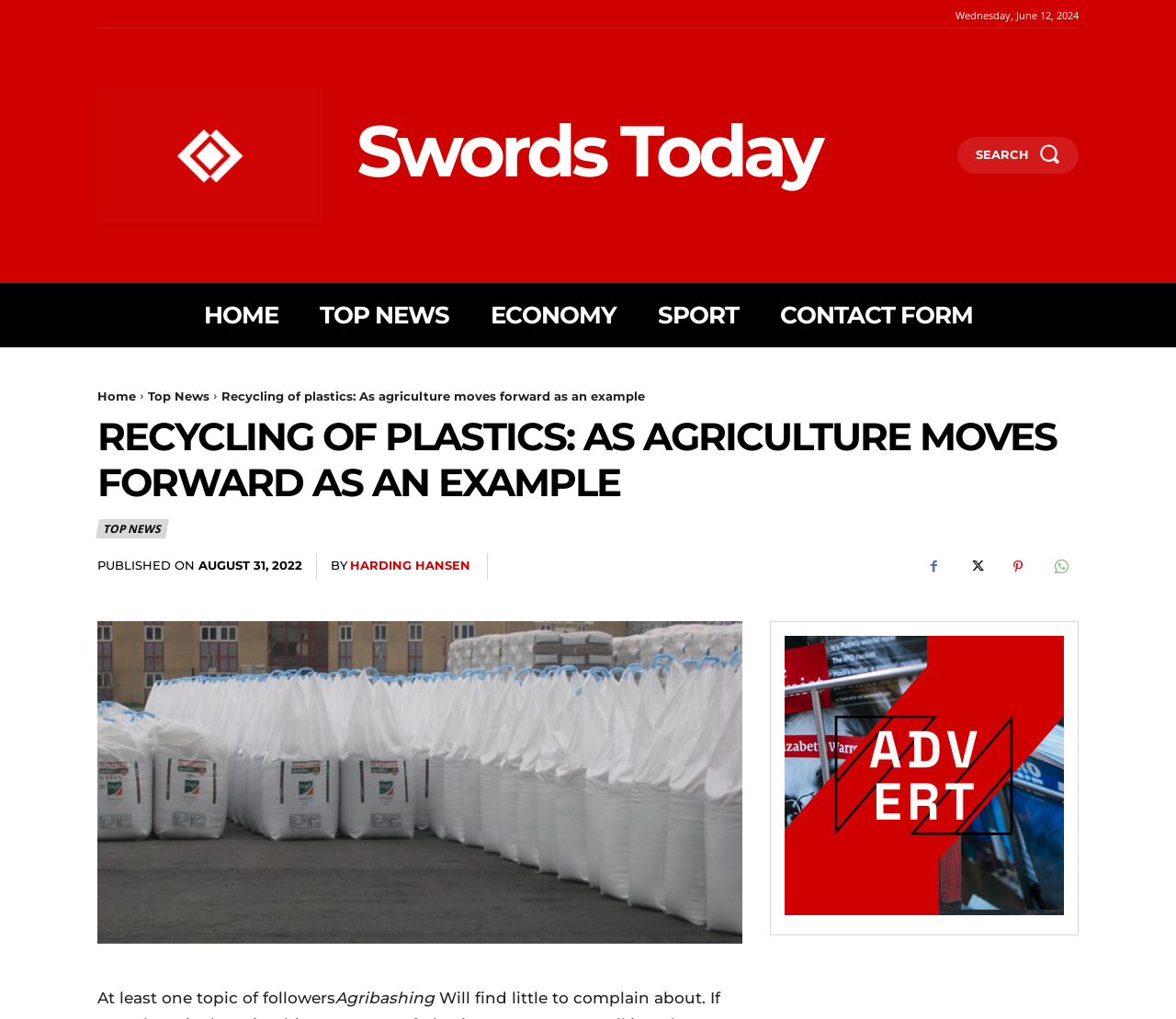Based on the element description Top News, identify the bounding box of the UI element in the given webpage screenshot. The coordinates should be in the format (top-left x, top-left y, bottom-right x, bottom-right y) and must be between 0 and 1.

[0.126, 0.381, 0.178, 0.396]